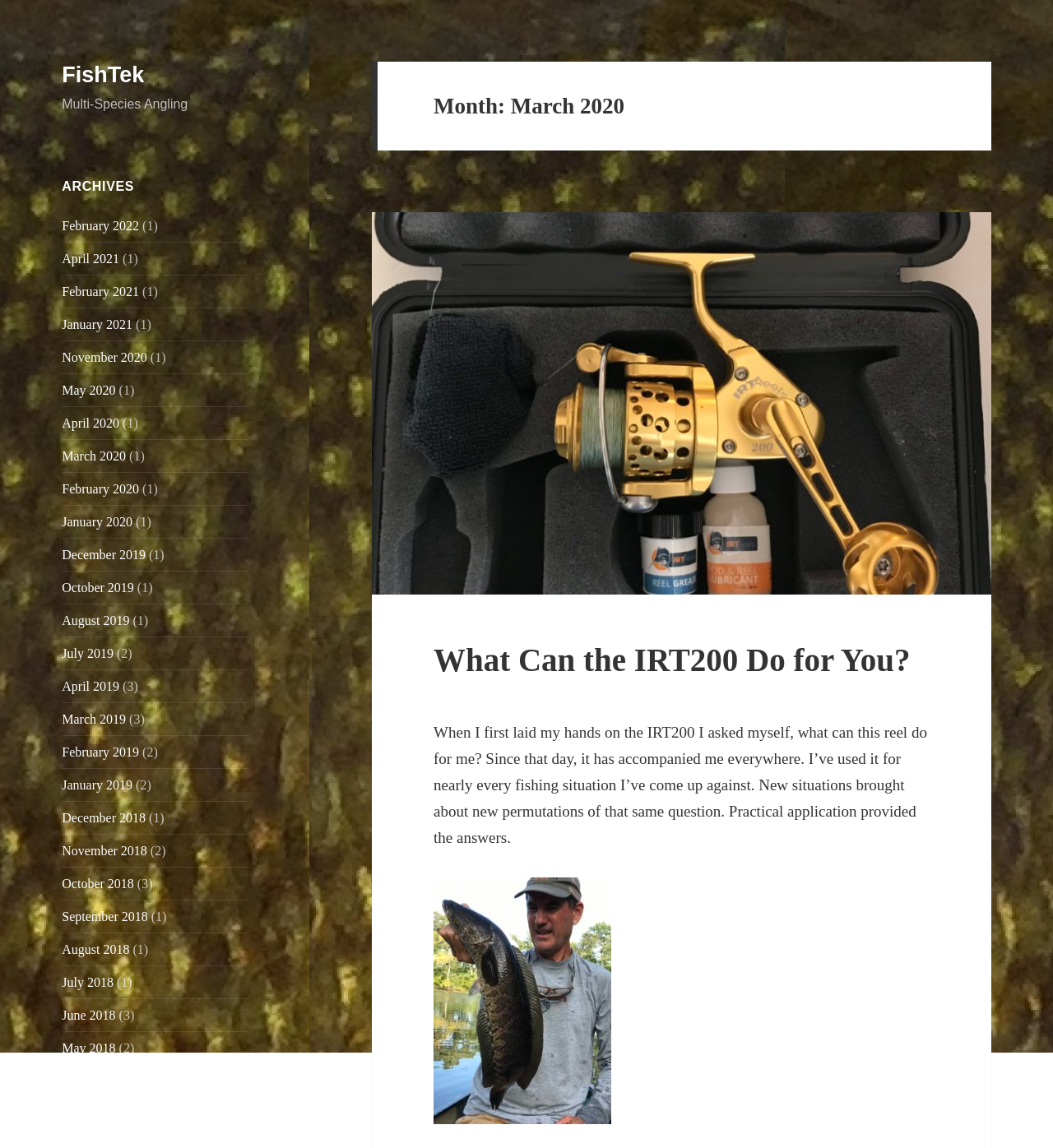Please give a concise answer to this question using a single word or phrase: 
How many links are there in the 'ARCHIVES' section?

23